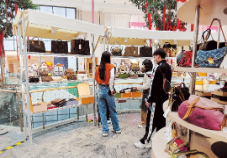What type of plants are featured in the shopping mall?
Refer to the image and respond with a one-word or short-phrase answer.

Lush greenery